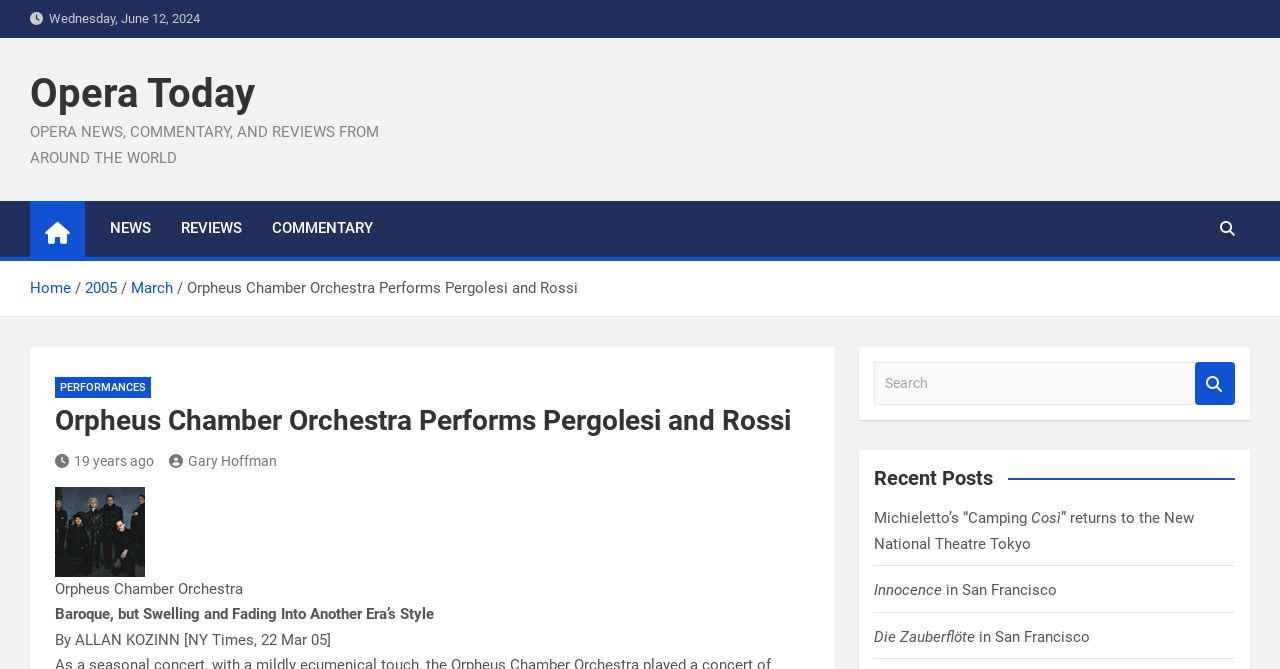What is the name of the orchestra performing?
Answer the question with a thorough and detailed explanation.

I found the name of the orchestra by looking at the StaticText element with the text 'Orpheus Chamber Orchestra' below the heading 'Orpheus Chamber Orchestra Performs Pergolesi and Rossi'.